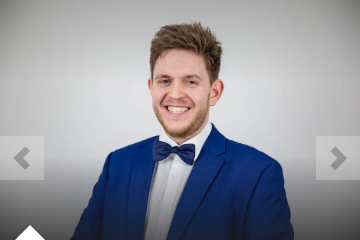What is the topic of Michael Eiterer's bachelor thesis?
Using the image, provide a concise answer in one word or a short phrase.

Electromobility in Tyrol's municipalities